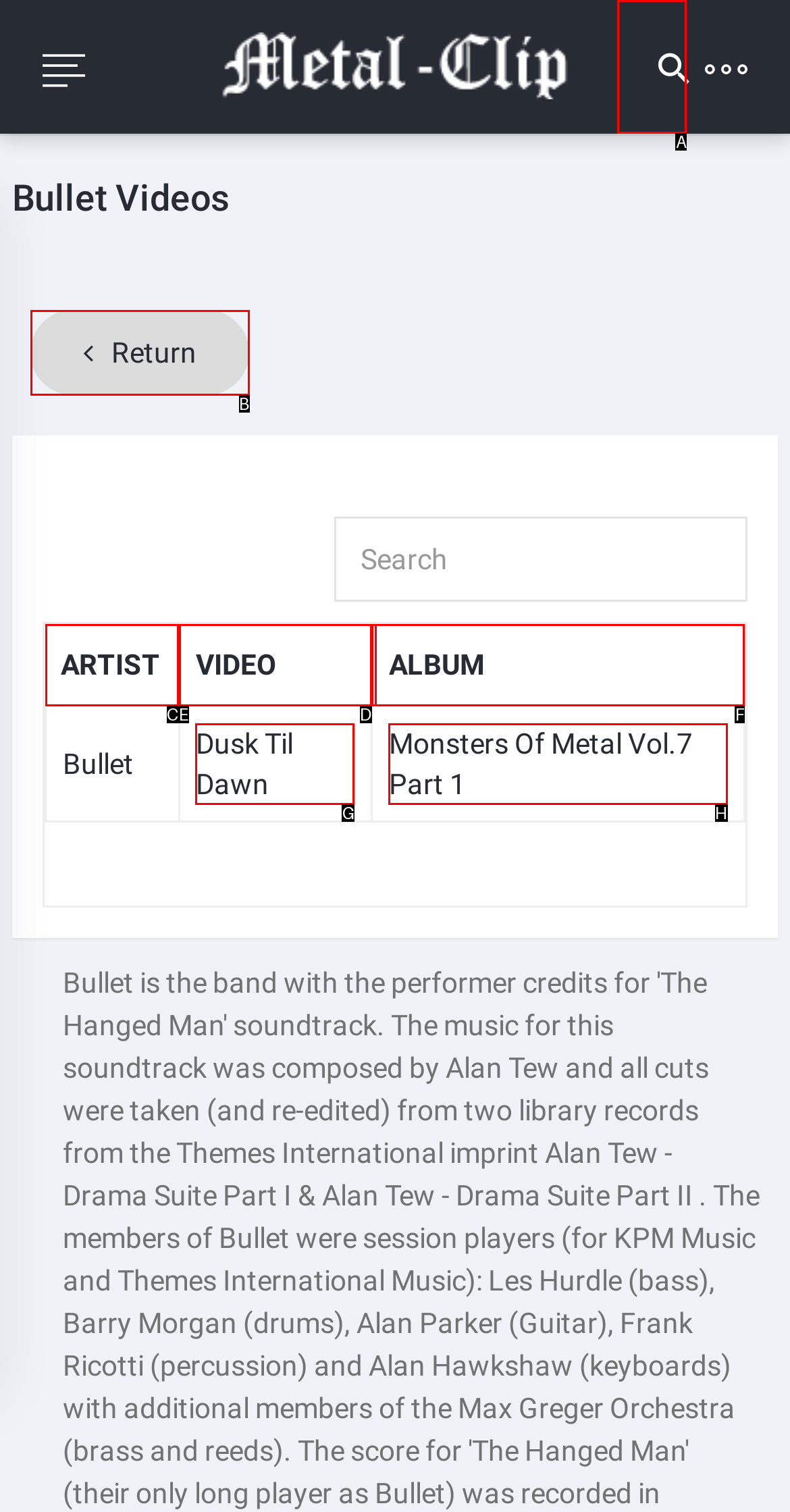Tell me which UI element to click to fulfill the given task: Change language to Spanish. Respond with the letter of the correct option directly.

A